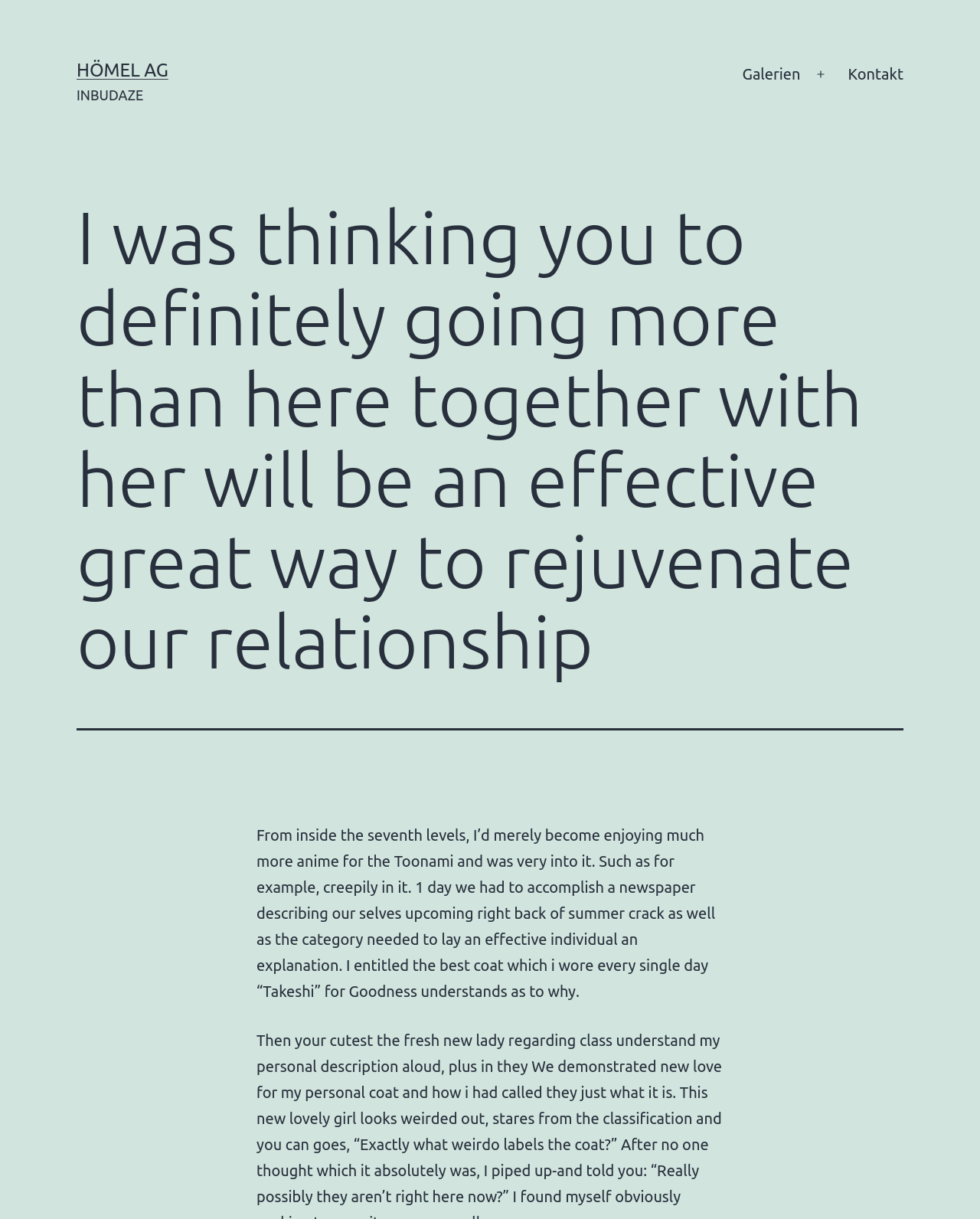Provide a one-word or short-phrase response to the question:
Is the menu expanded?

No